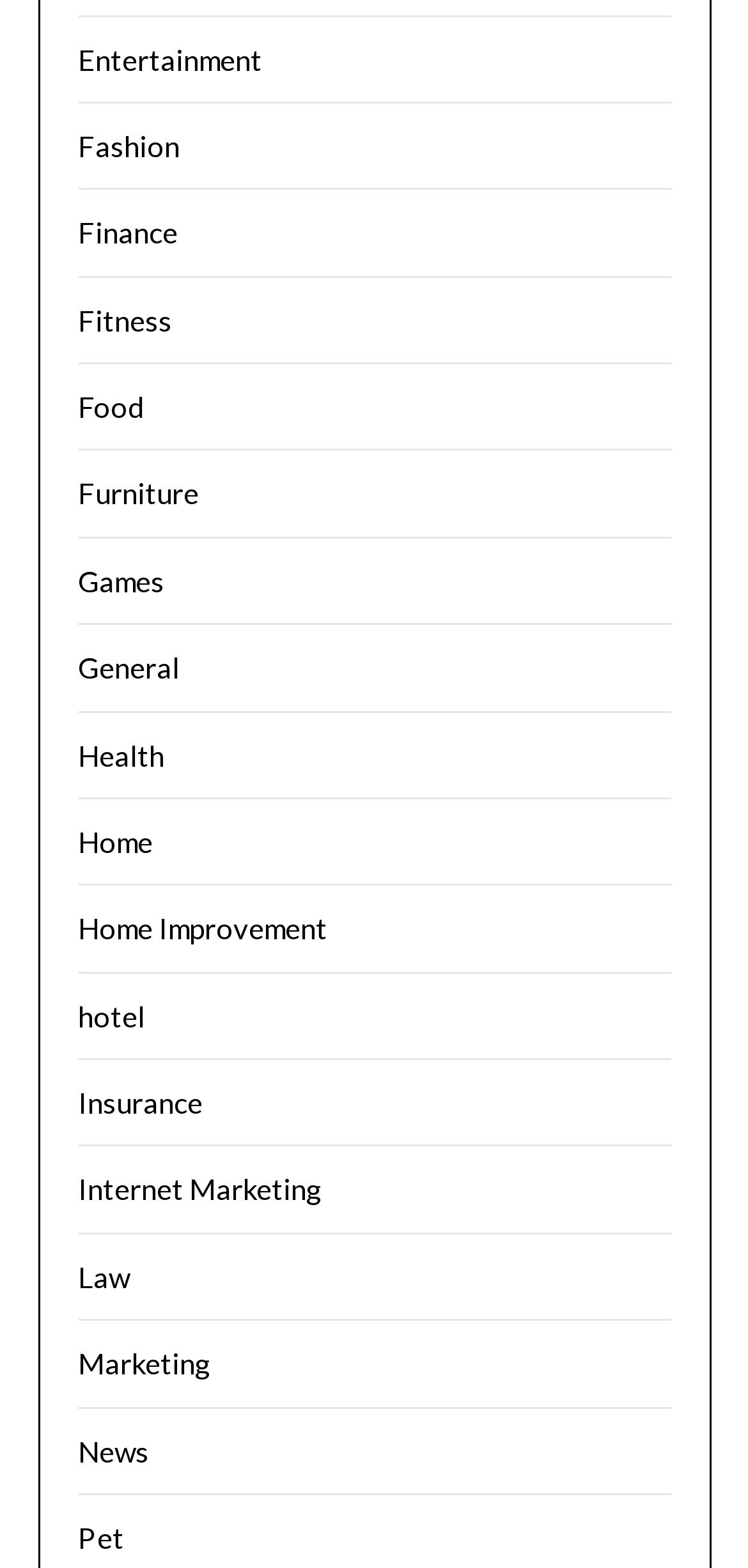Are the categories listed in alphabetical order?
Using the image as a reference, give a one-word or short phrase answer.

Yes